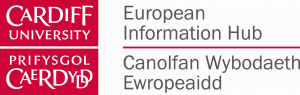Elaborate on all the key elements and details present in the image.

The image features the logo of Cardiff University, prominently displaying the name "Cardiff University" in bold red text. Below it, the phrase "European Information Hub" is presented, emphasizing the institution's focus on providing resources regarding European affairs. Accompanying this, in a softer font, are the Welsh translations "Prifysgol Caerdydd" and "Canolfan Wybodaeth Ewropaid", reflecting the university's commitment to bilingual accessibility. This design highlights Cardiff University’s role as a significant information center for European studies and initiatives.